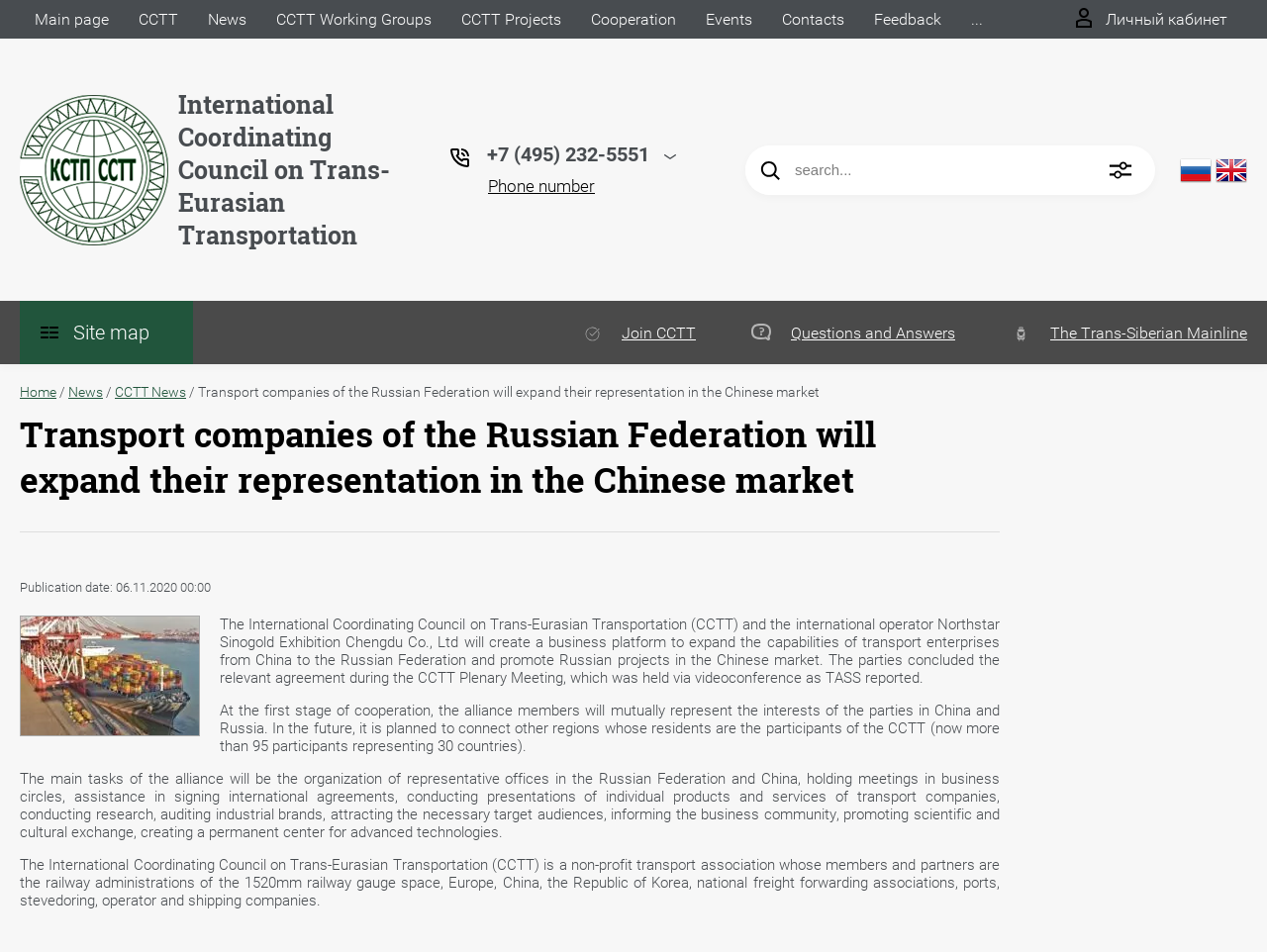Please indicate the bounding box coordinates of the element's region to be clicked to achieve the instruction: "View CCTT projects". Provide the coordinates as four float numbers between 0 and 1, i.e., [left, top, right, bottom].

[0.352, 0.0, 0.455, 0.041]